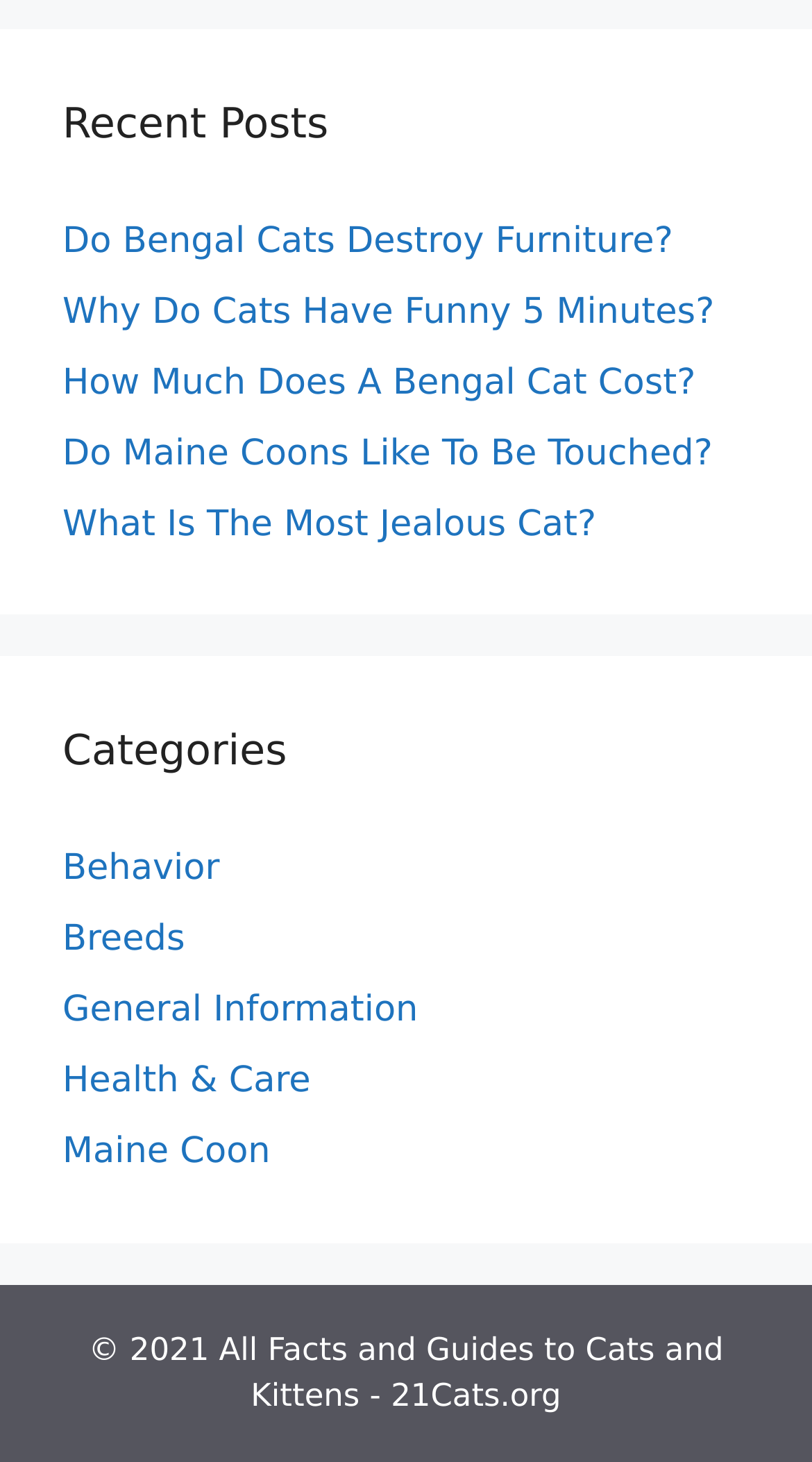Select the bounding box coordinates of the element I need to click to carry out the following instruction: "explore categories".

[0.077, 0.491, 0.923, 0.534]